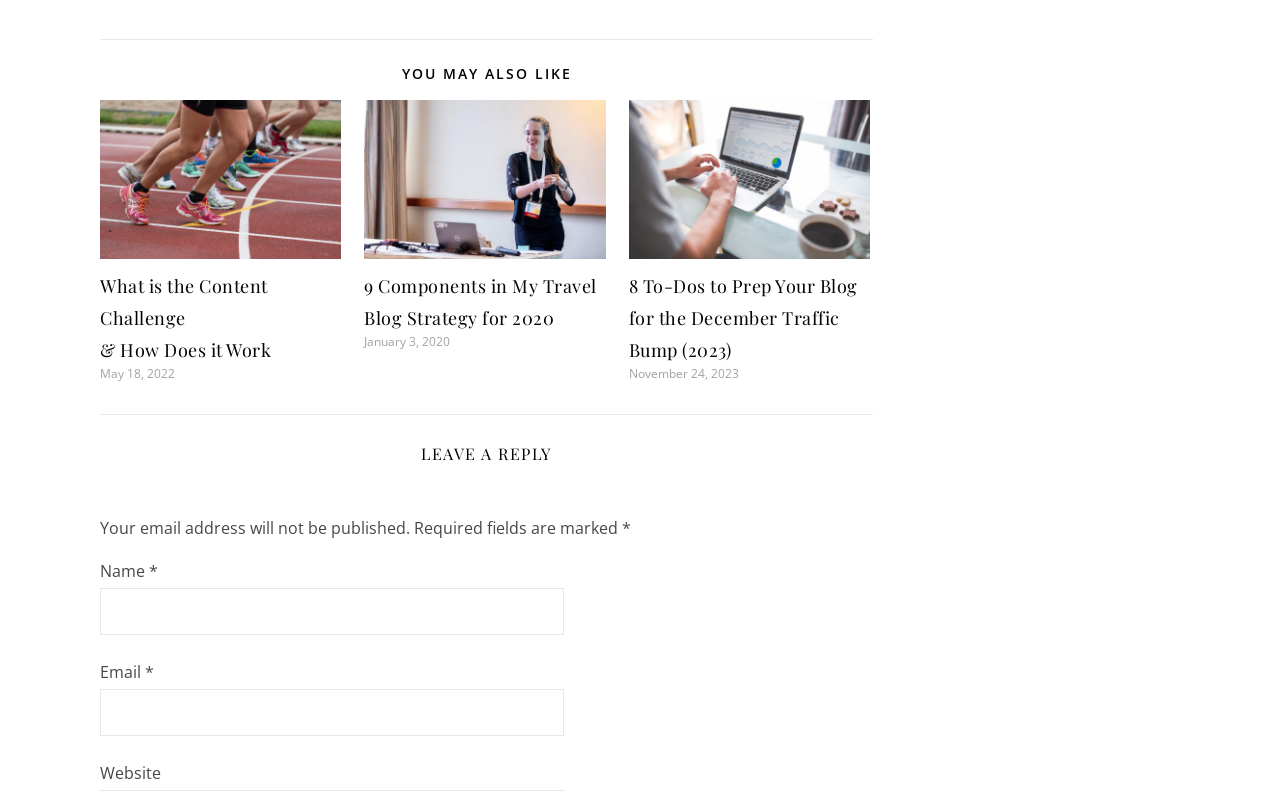Bounding box coordinates are specified in the format (top-left x, top-left y, bottom-right x, bottom-right y). All values are floating point numbers bounded between 0 and 1. Please provide the bounding box coordinate of the region this sentence describes: parent_node: Name * name="author"

[0.078, 0.743, 0.44, 0.802]